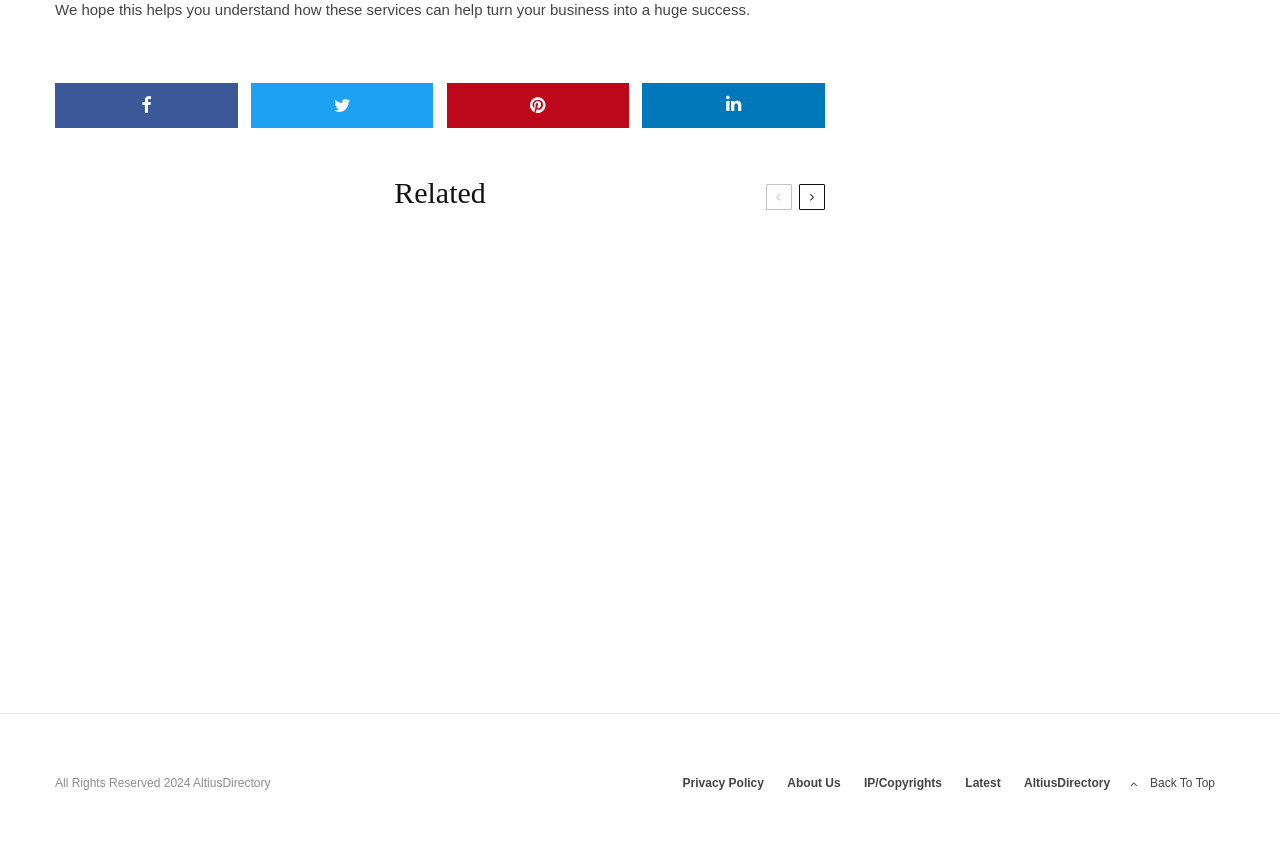Could you specify the bounding box coordinates for the clickable section to complete the following instruction: "Share on social media"?

[0.043, 0.097, 0.186, 0.15]